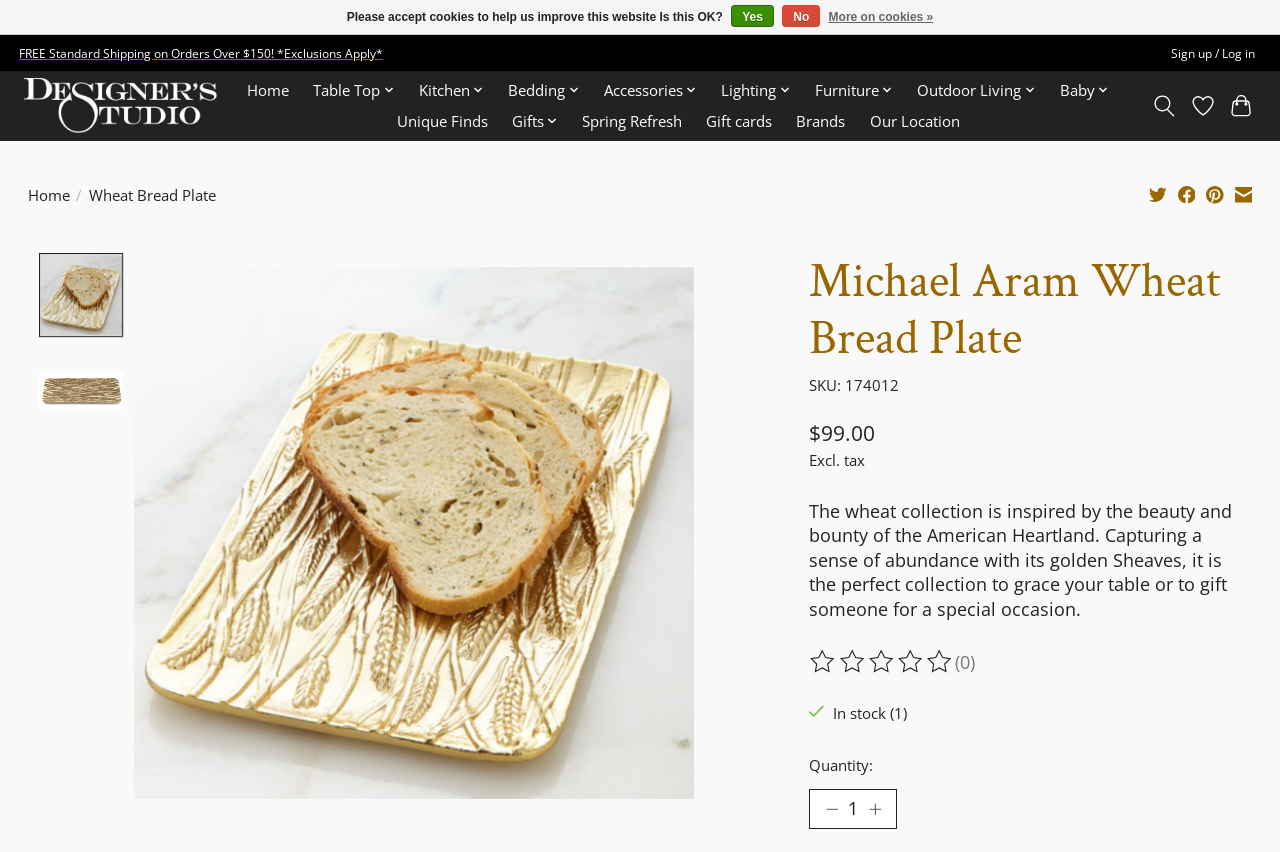What is the theme of the wheat collection?
Please give a detailed and elaborate answer to the question based on the image.

I found the answer by reading the static text element on the webpage, which says 'The wheat collection is inspired by the beauty and bounty of the American Heartland.'. This suggests that the theme of the wheat collection is related to the American Heartland.